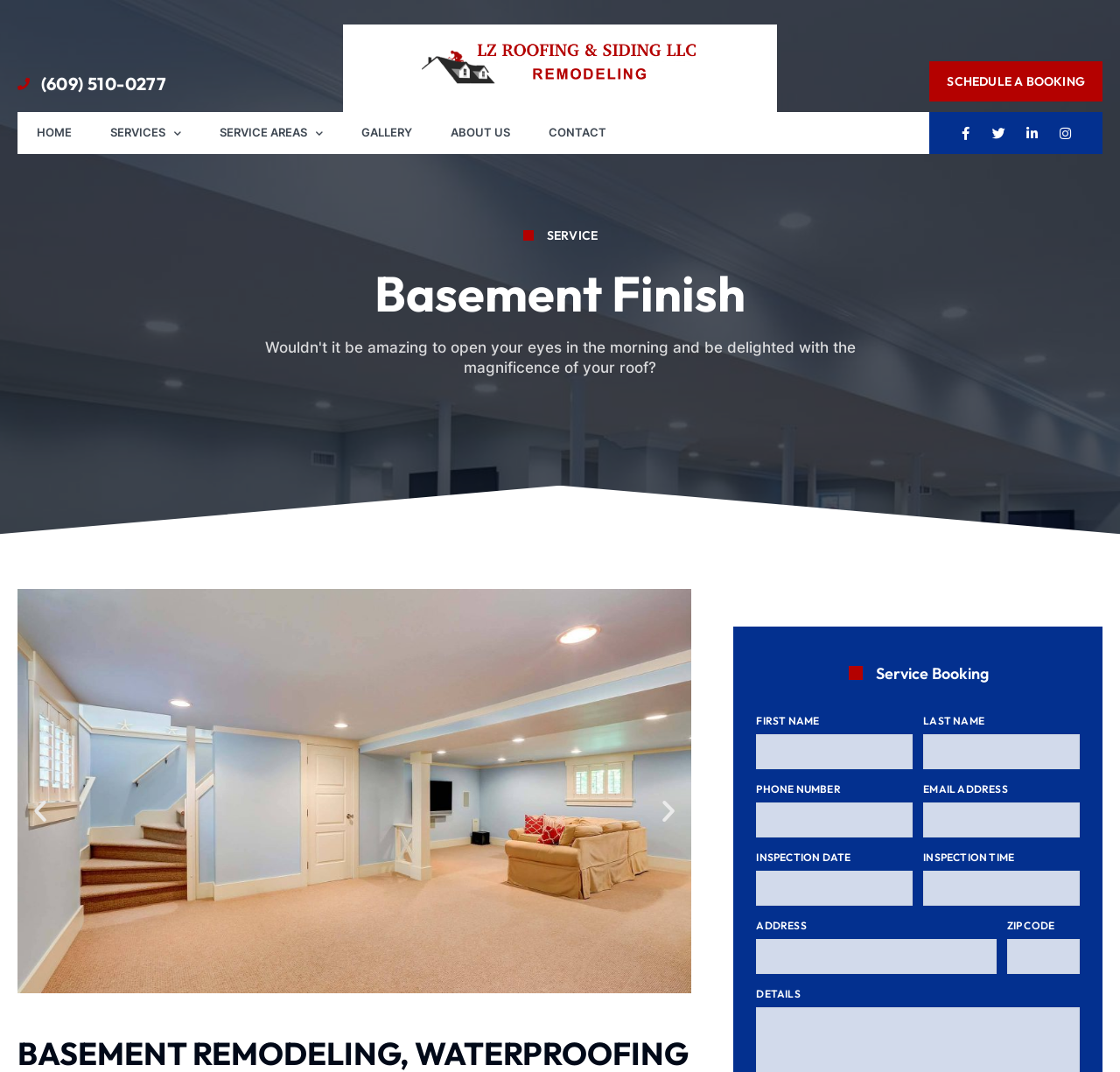How many navigation links are at the top of the webpage?
Can you offer a detailed and complete answer to this question?

I counted the number of navigation links by looking at the link elements at the top of the webpage, which are 'HOME', 'SERVICES', 'SERVICE AREAS', 'GALLERY', 'ABOUT US', and 'CONTACT'.